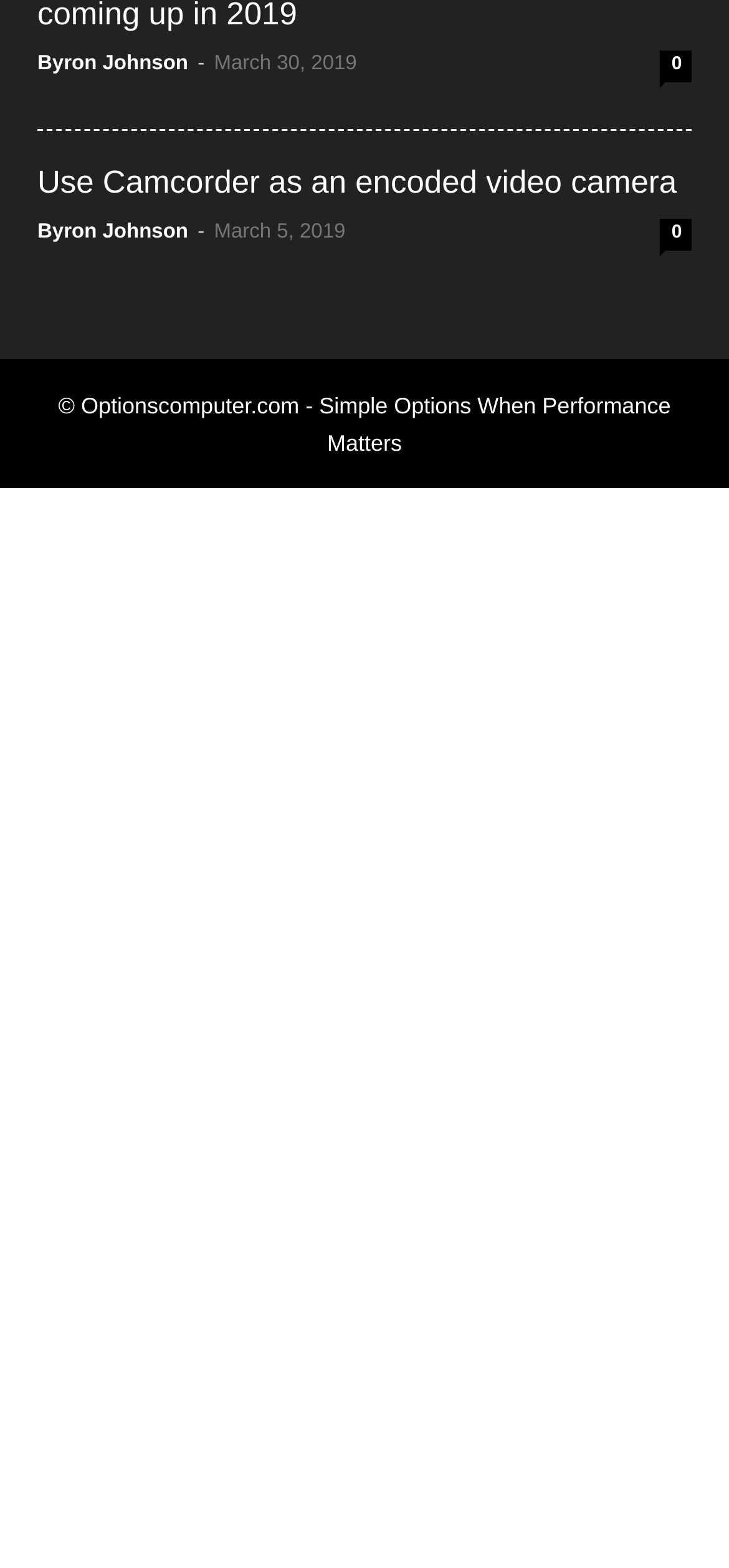What is the website's copyright information?
Based on the screenshot, provide your answer in one word or phrase.

Optionscomputer.com